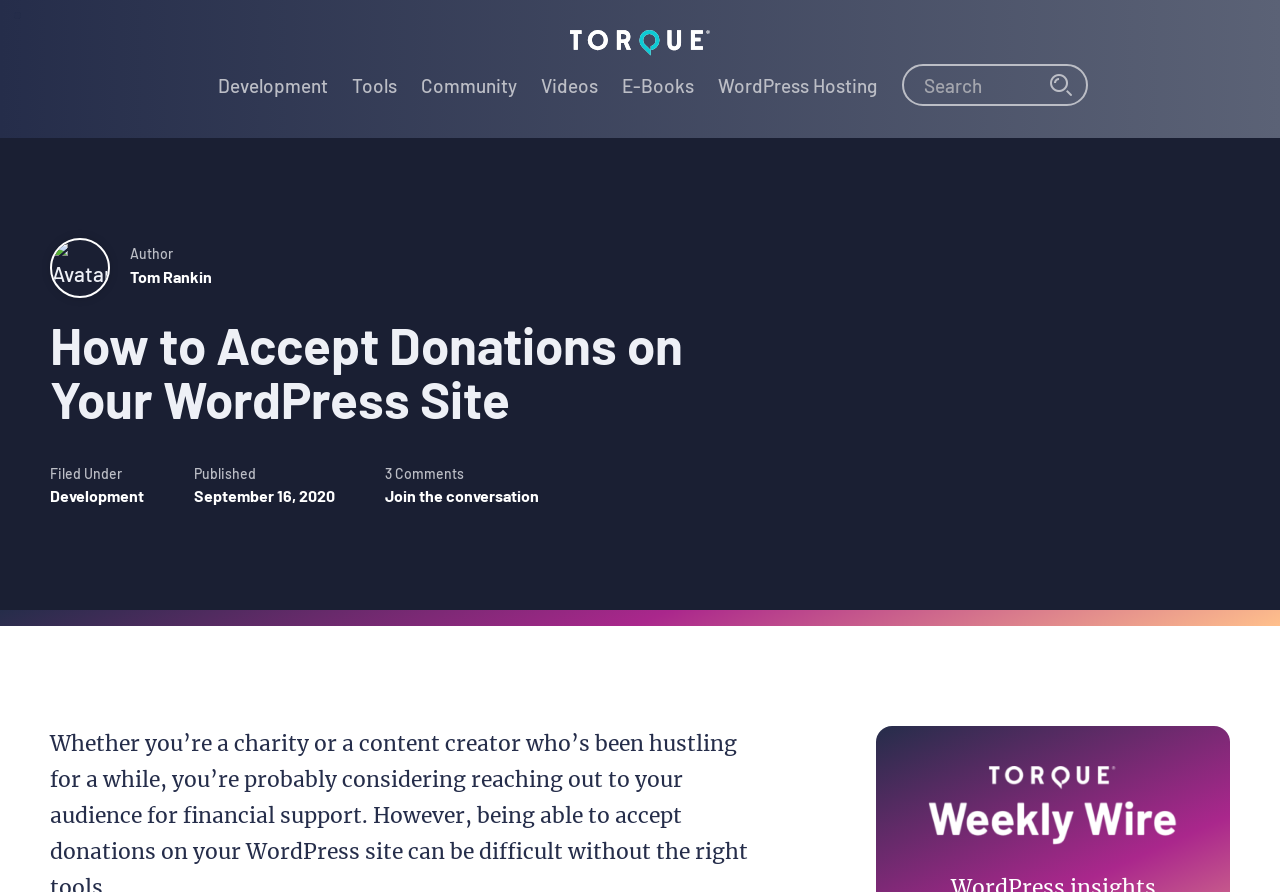Using the format (top-left x, top-left y, bottom-right x, bottom-right y), and given the element description, identify the bounding box coordinates within the screenshot: Development

[0.039, 0.545, 0.112, 0.567]